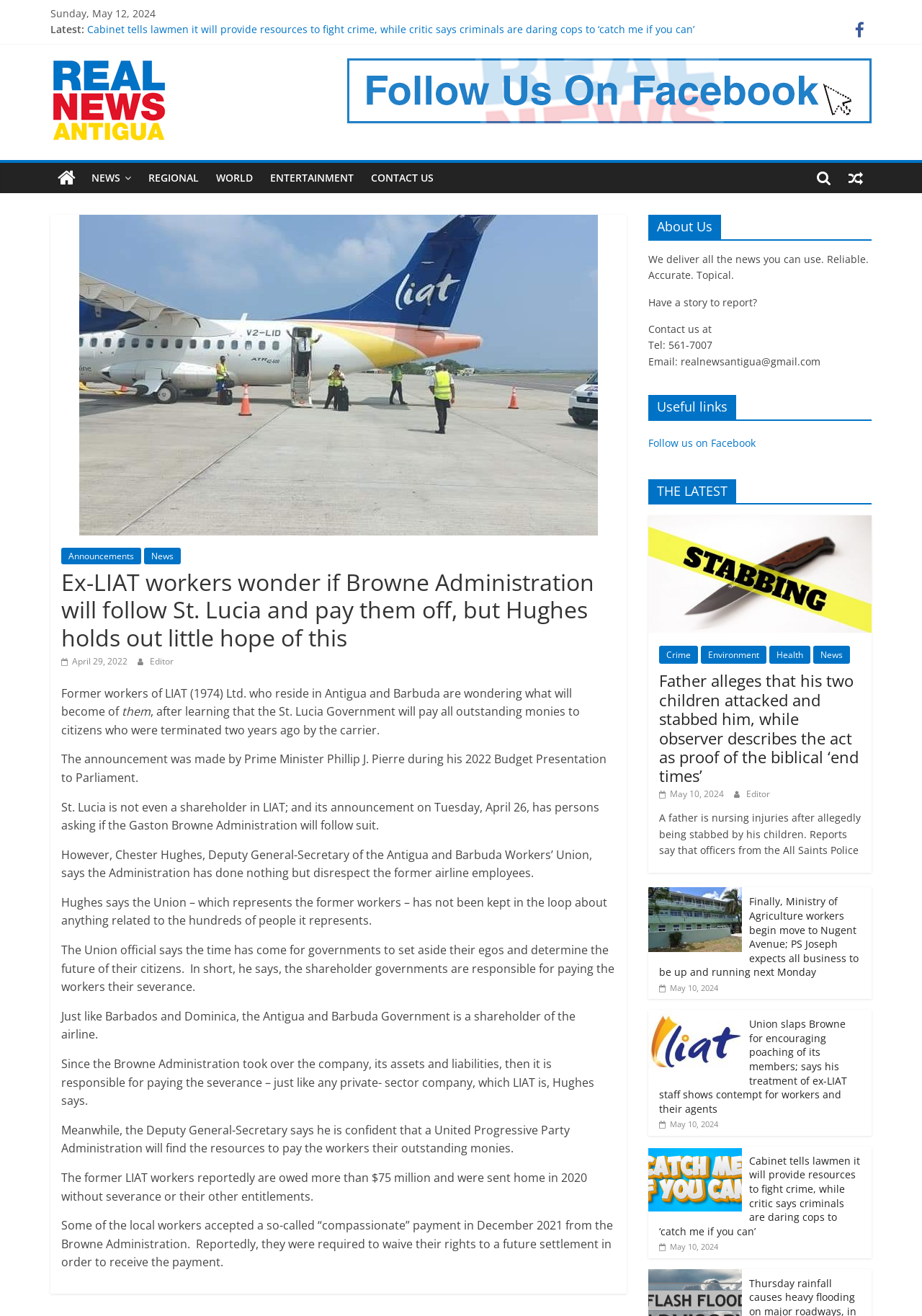Respond with a single word or phrase:
Who is the author of the article about ex-LIAT workers?

Editor